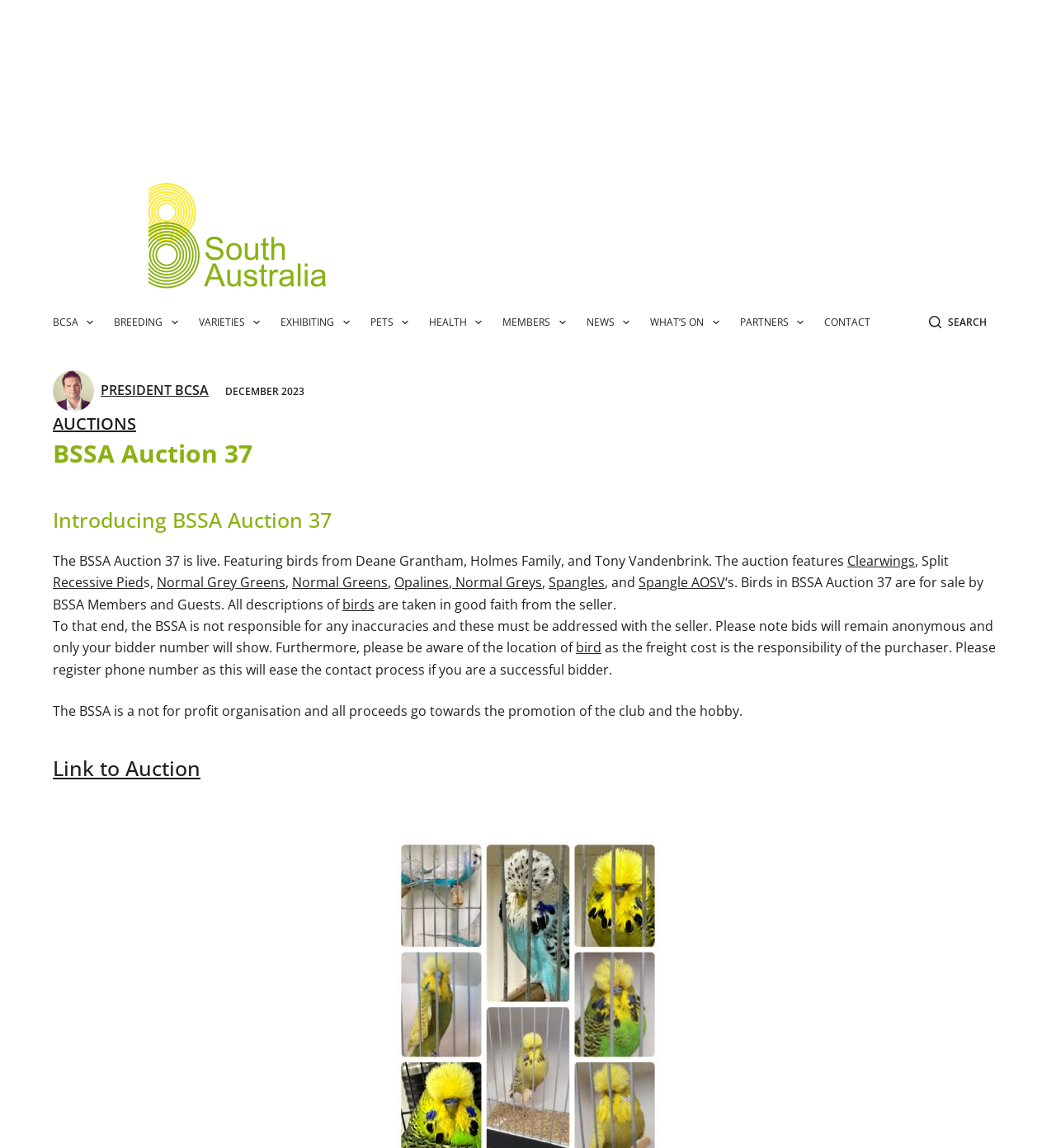What is the logo of BCSA?
Answer the question with as much detail as possible.

The logo of BCSA is located at the top left corner of the webpage, inside a figure element with a bounding box coordinate of [0.141, 0.158, 0.341, 0.252]. It is an image element with the description 'BCSA logo'.